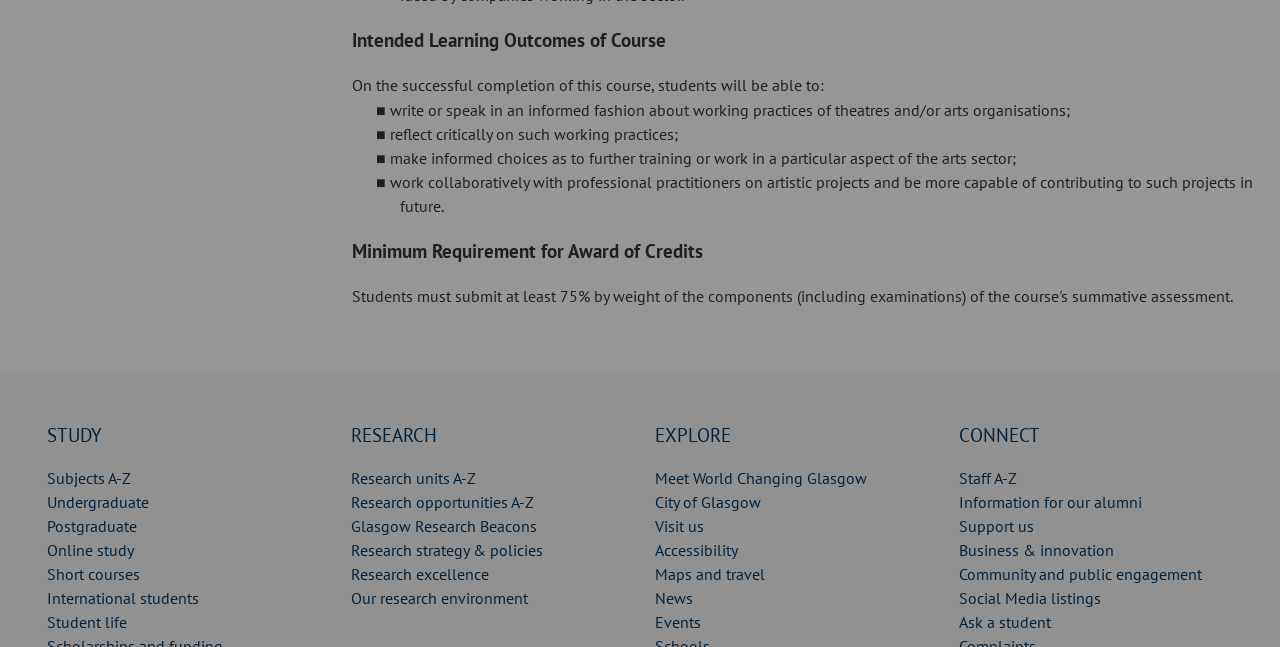Given the description "Research units A-Z", provide the bounding box coordinates of the corresponding UI element.

[0.274, 0.723, 0.372, 0.754]